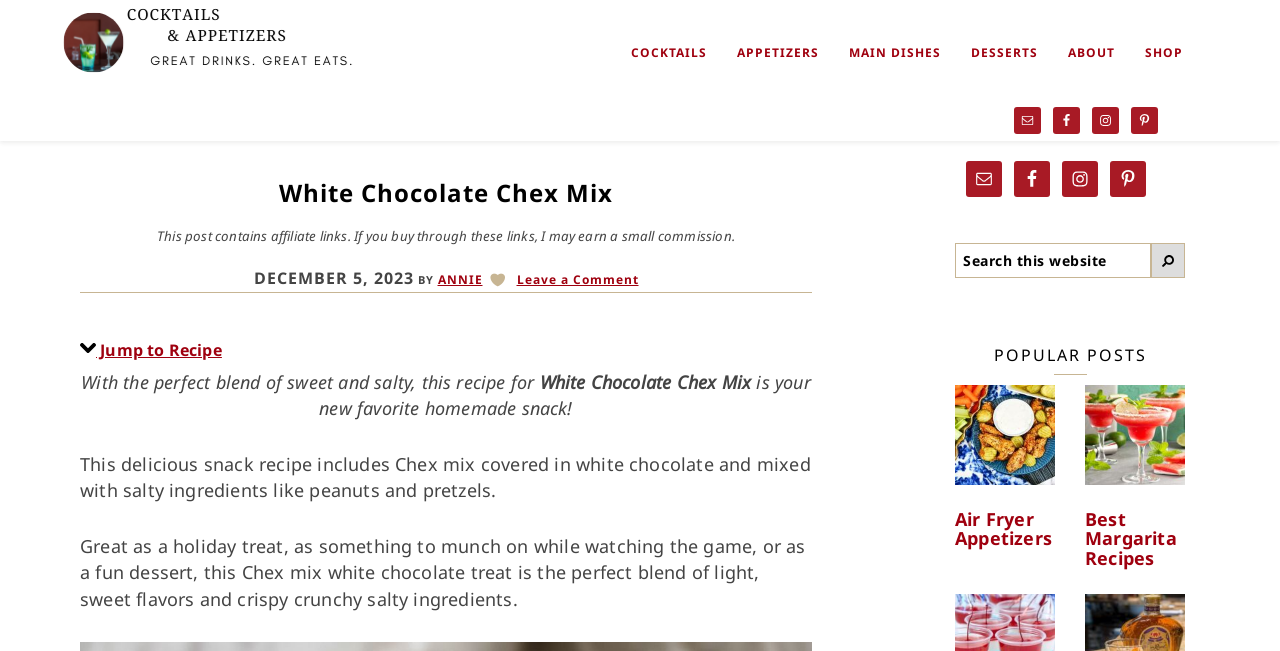Based on the visual content of the image, answer the question thoroughly: How many social media links are there?

There are five social media links, namely Email, Facebook, Instagram, Pinterest, and they are located at the top and bottom of the webpage, inside the navigation section.